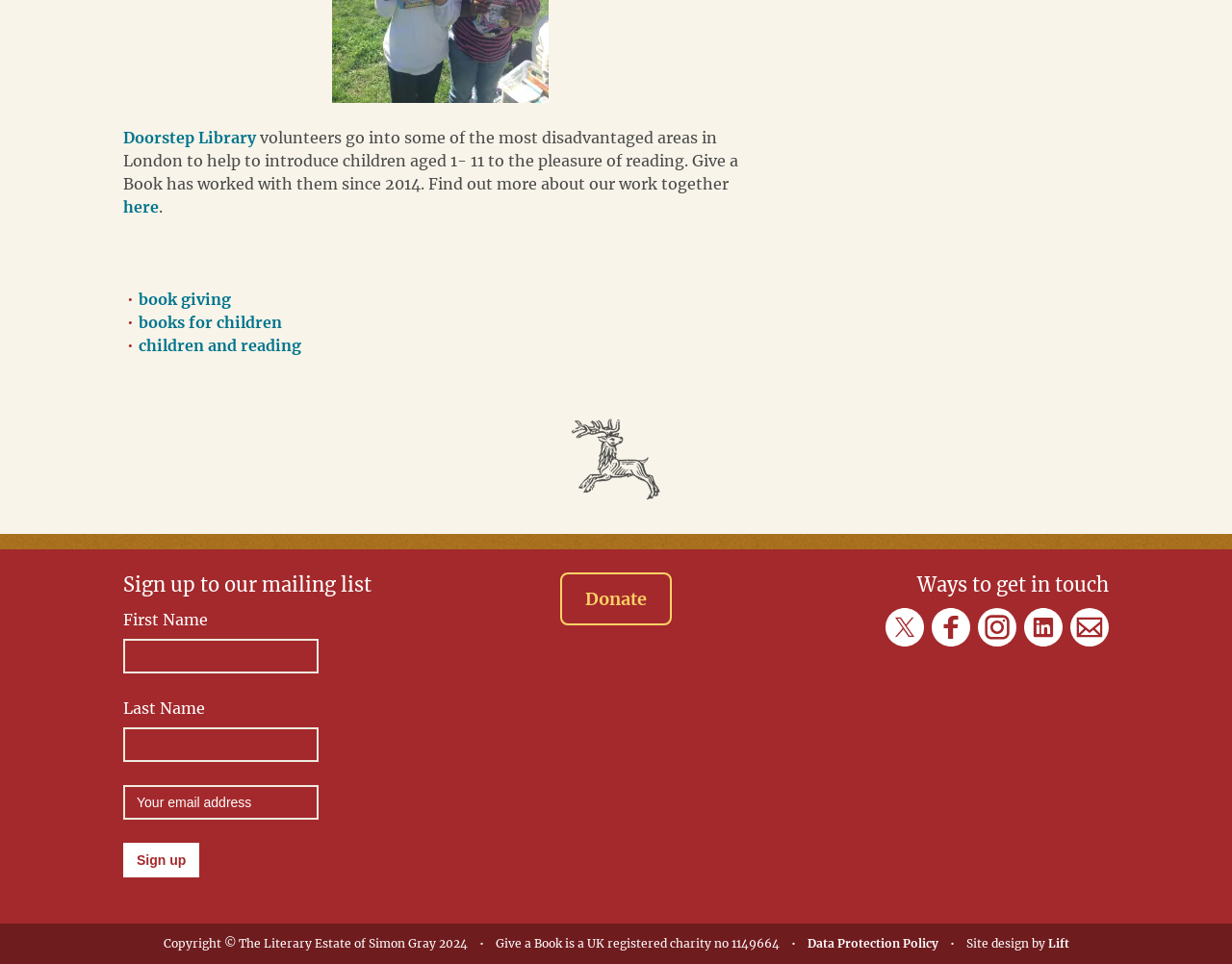Identify the bounding box for the described UI element: "parent_node: First Name value="Sign up"".

[0.1, 0.874, 0.162, 0.91]